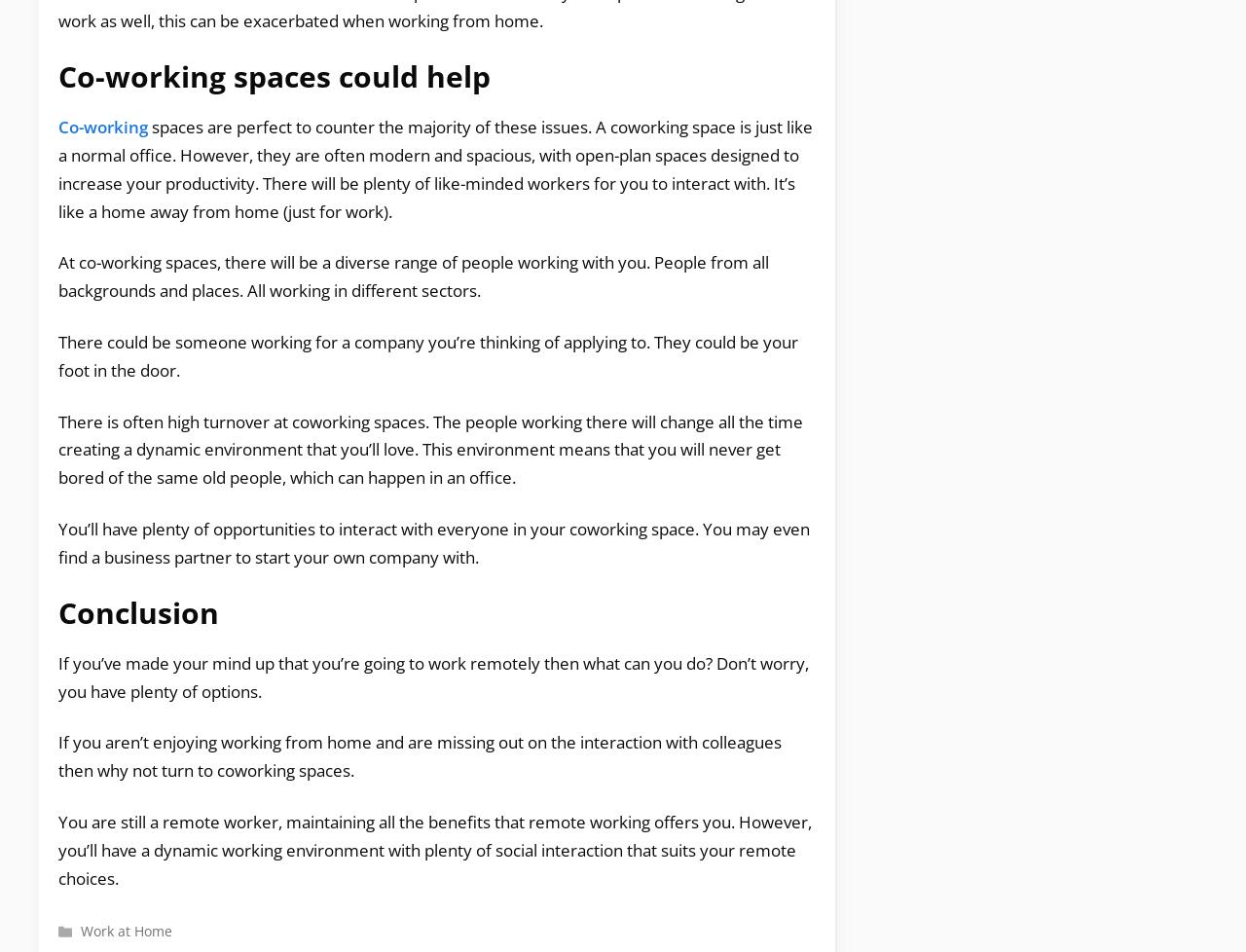Bounding box coordinates are specified in the format (top-left x, top-left y, bottom-right x, bottom-right y). All values are floating point numbers bounded between 0 and 1. Please provide the bounding box coordinate of the region this sentence describes: Work at Home

[0.065, 0.969, 0.138, 0.988]